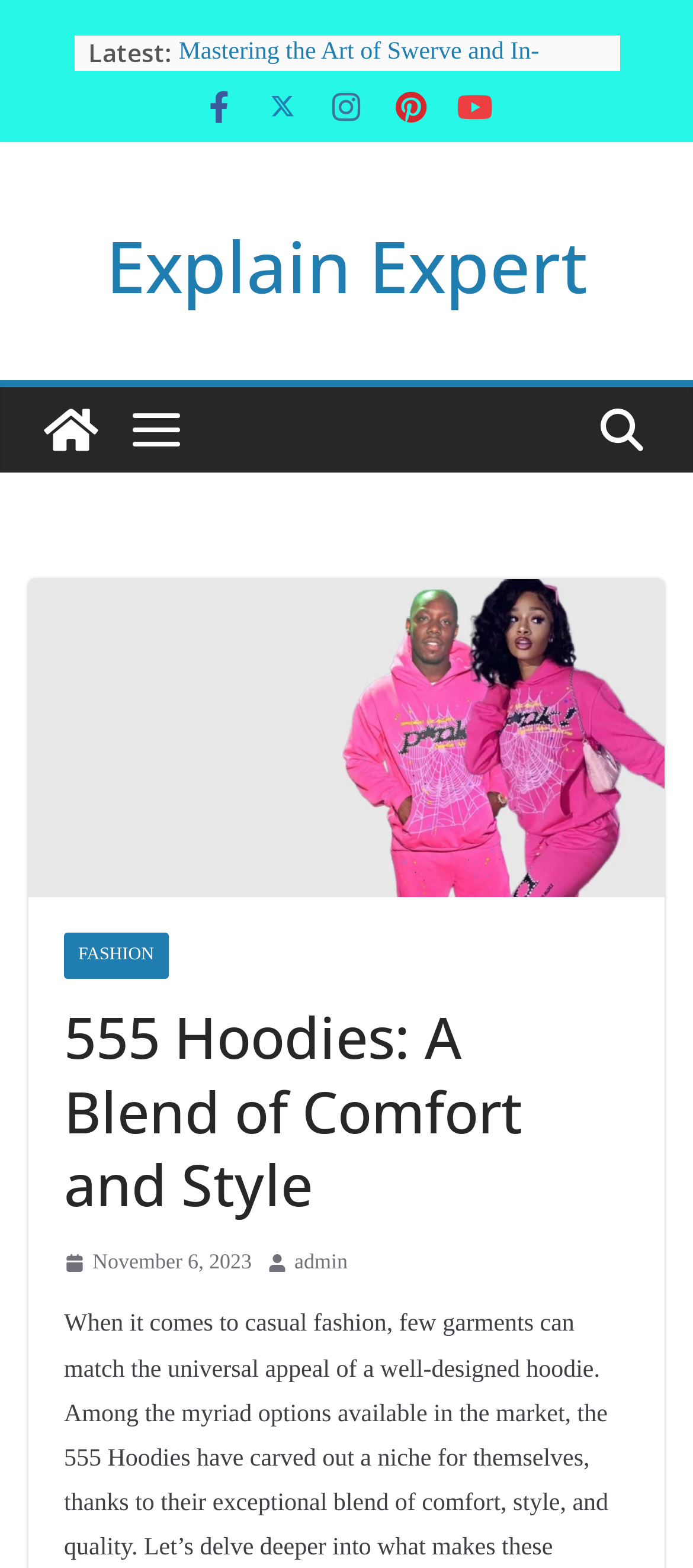Identify the bounding box coordinates of the element to click to follow this instruction: 'Go back to news'. Ensure the coordinates are four float values between 0 and 1, provided as [left, top, right, bottom].

None